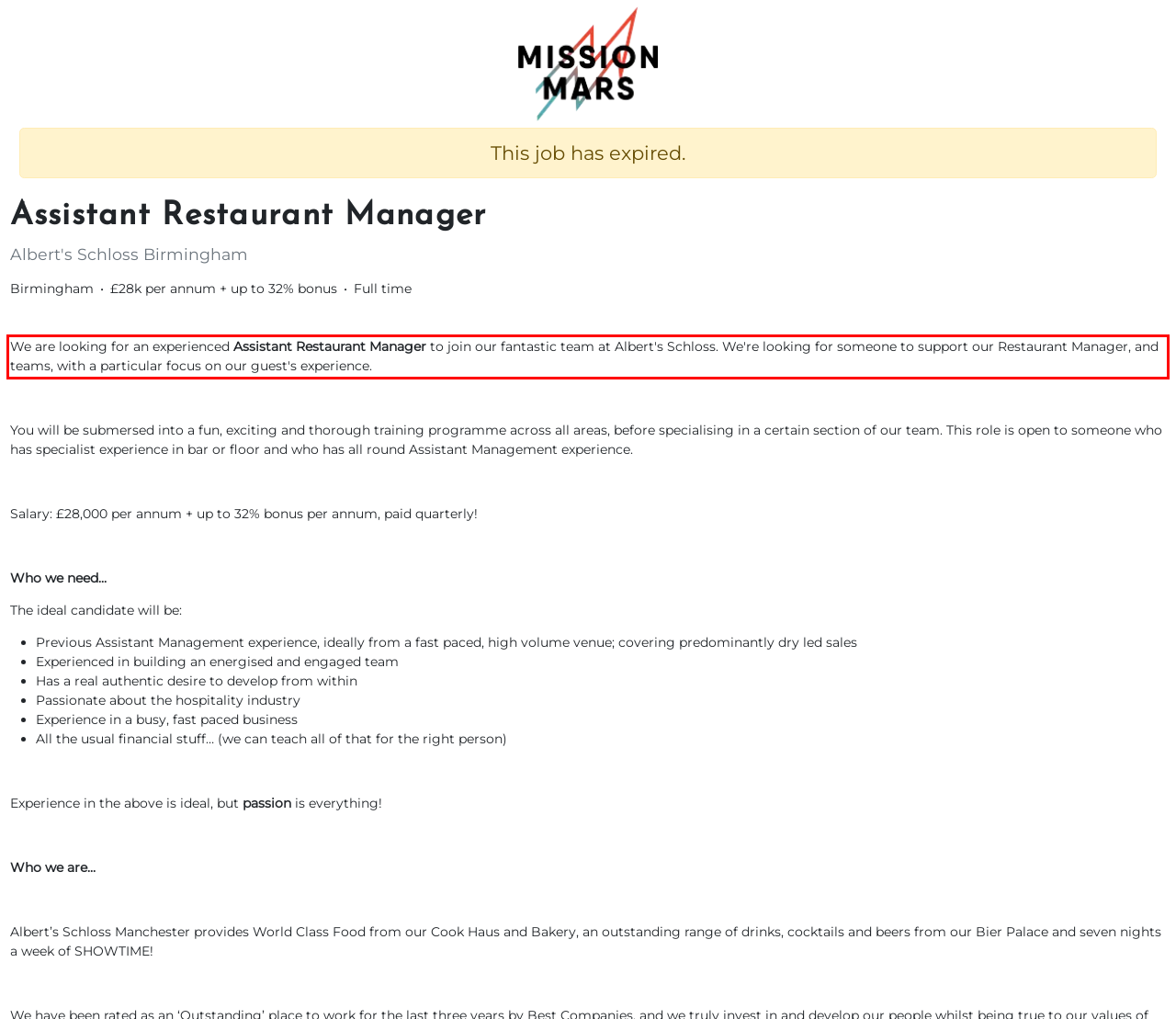Using the provided screenshot of a webpage, recognize the text inside the red rectangle bounding box by performing OCR.

We are looking for an experienced Assistant Restaurant Manager to join our fantastic team at Albert's Schloss. We're looking for someone to support our Restaurant Manager, and teams, with a particular focus on our guest's experience.